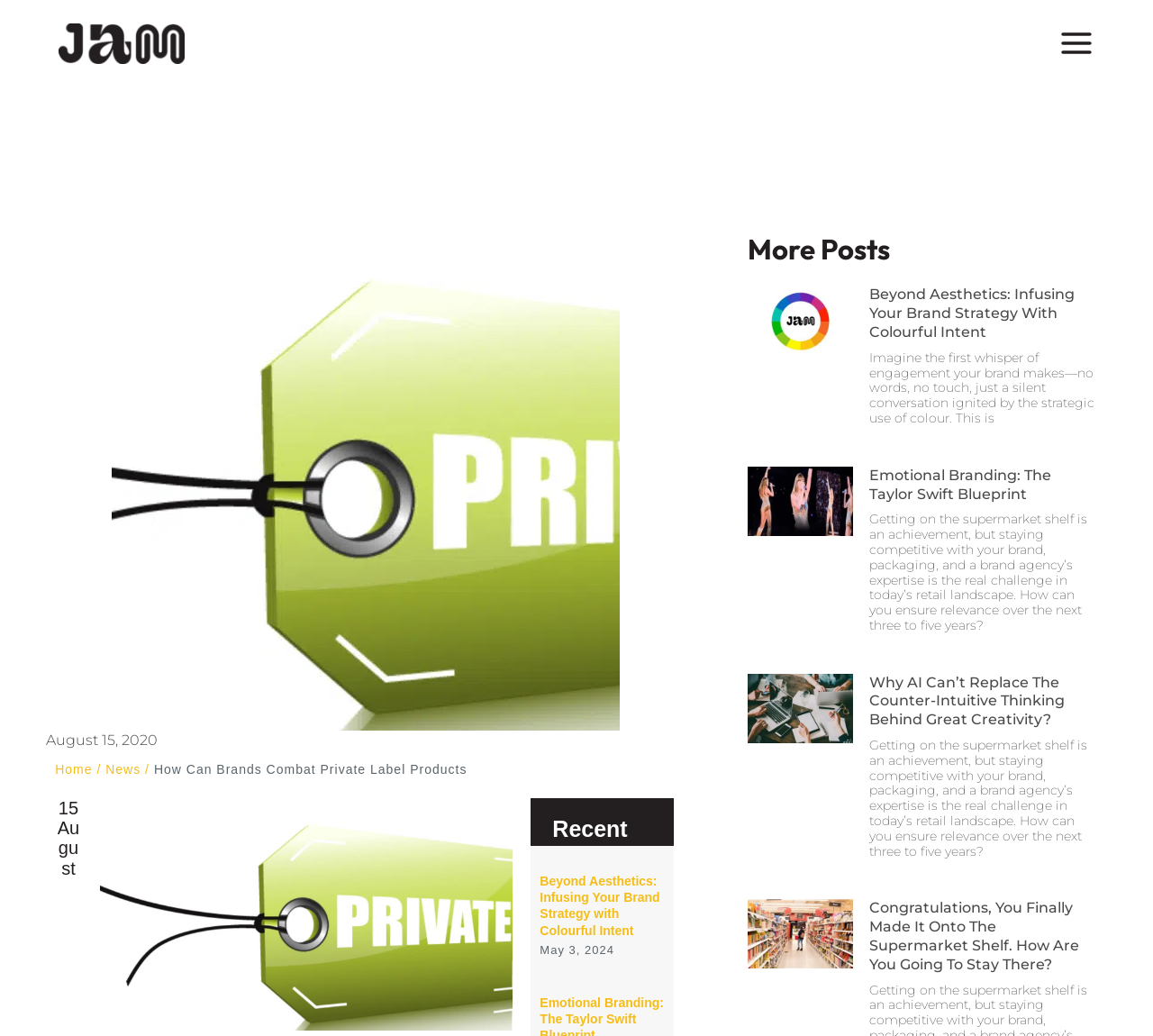Identify and provide the text content of the webpage's primary headline.

How Can Brands Combat Private Label Products